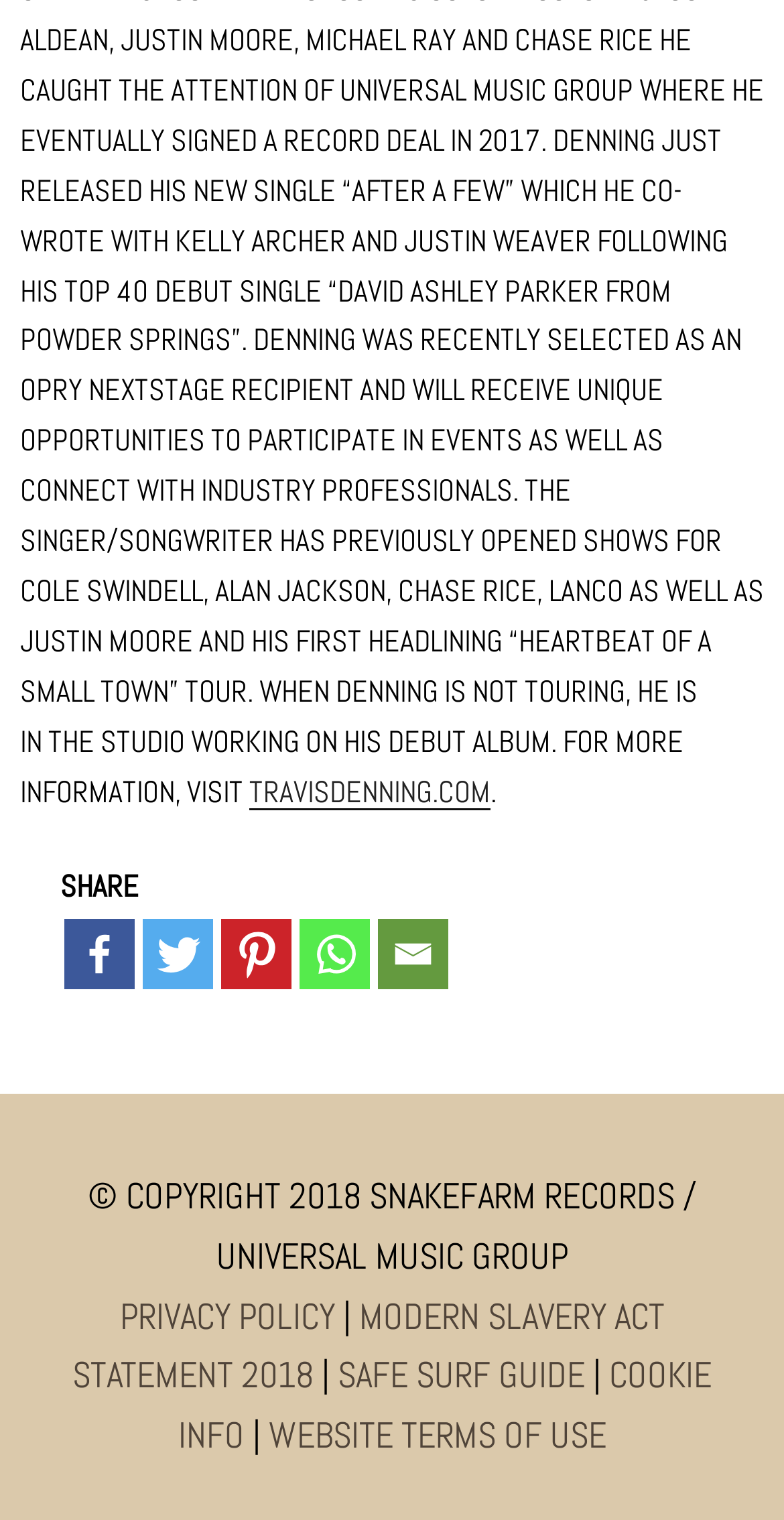Please determine the bounding box coordinates of the element to click in order to execute the following instruction: "Visit Travis Denning's website". The coordinates should be four float numbers between 0 and 1, specified as [left, top, right, bottom].

[0.318, 0.507, 0.626, 0.532]